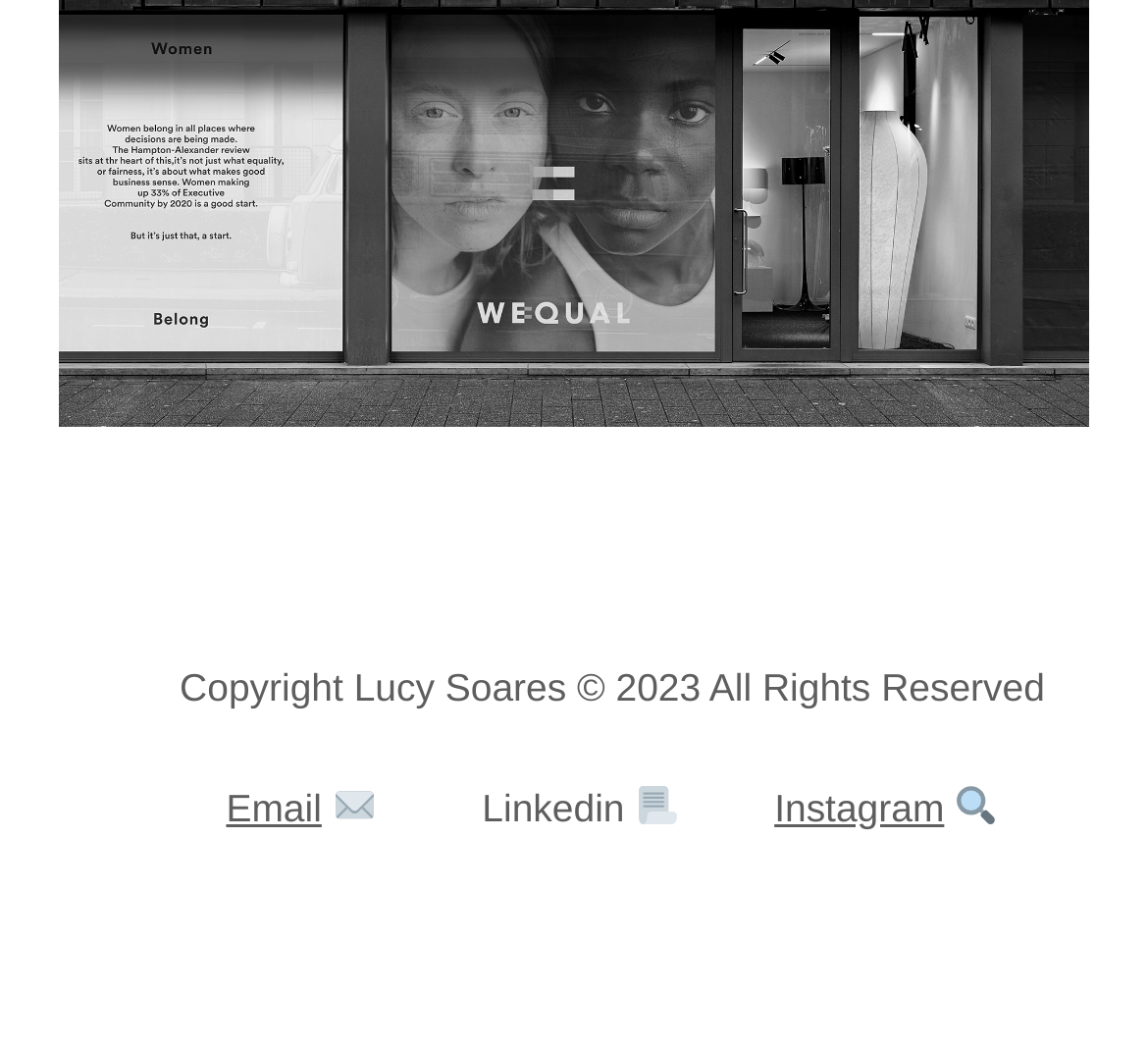Bounding box coordinates are specified in the format (top-left x, top-left y, bottom-right x, bottom-right y). All values are floating point numbers bounded between 0 and 1. Please provide the bounding box coordinate of the region this sentence describes: Linkedin

[0.42, 0.749, 0.544, 0.791]